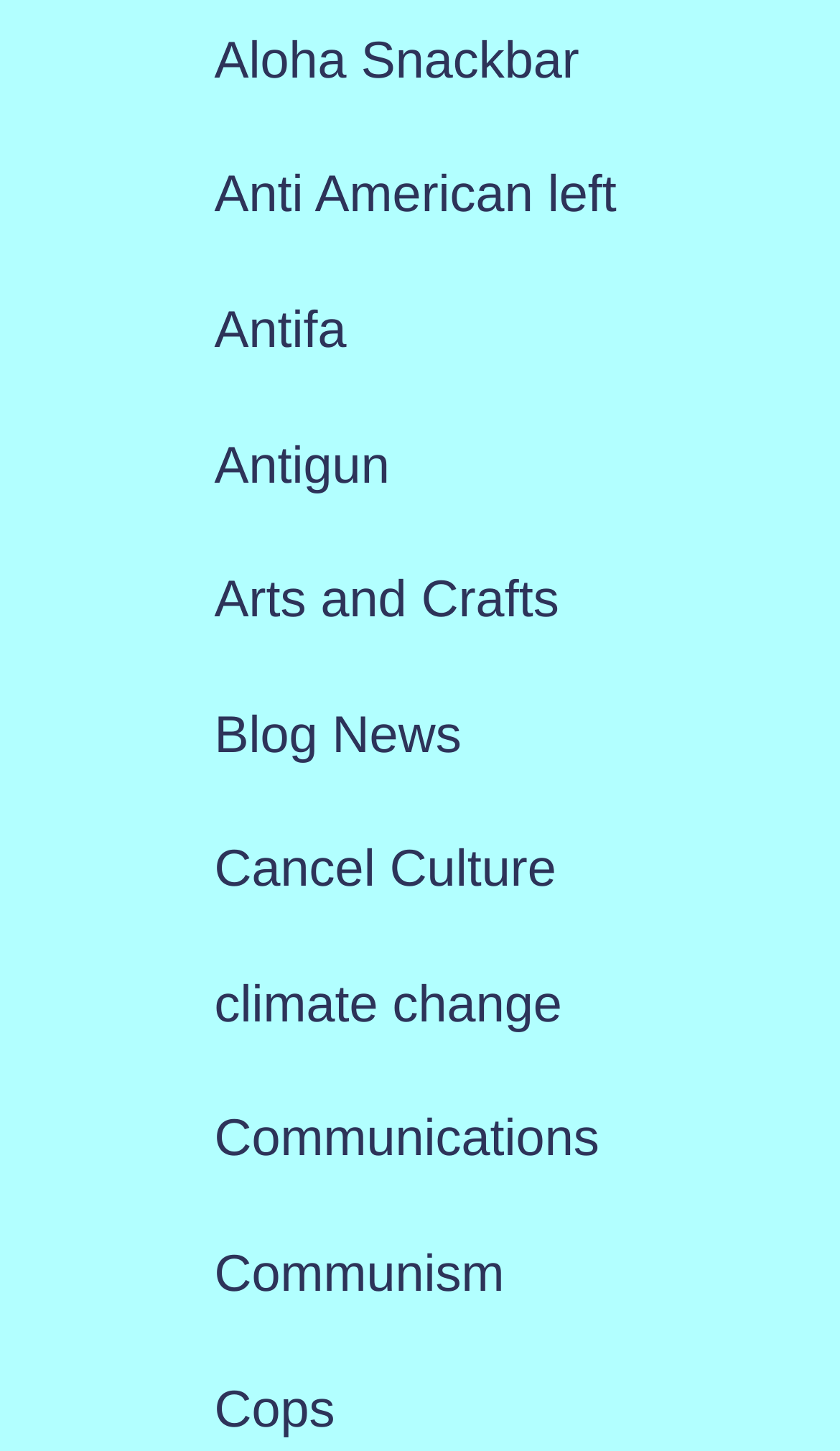Can you specify the bounding box coordinates of the area that needs to be clicked to fulfill the following instruction: "Click on Aloha Snackbar"?

[0.255, 0.022, 0.69, 0.062]